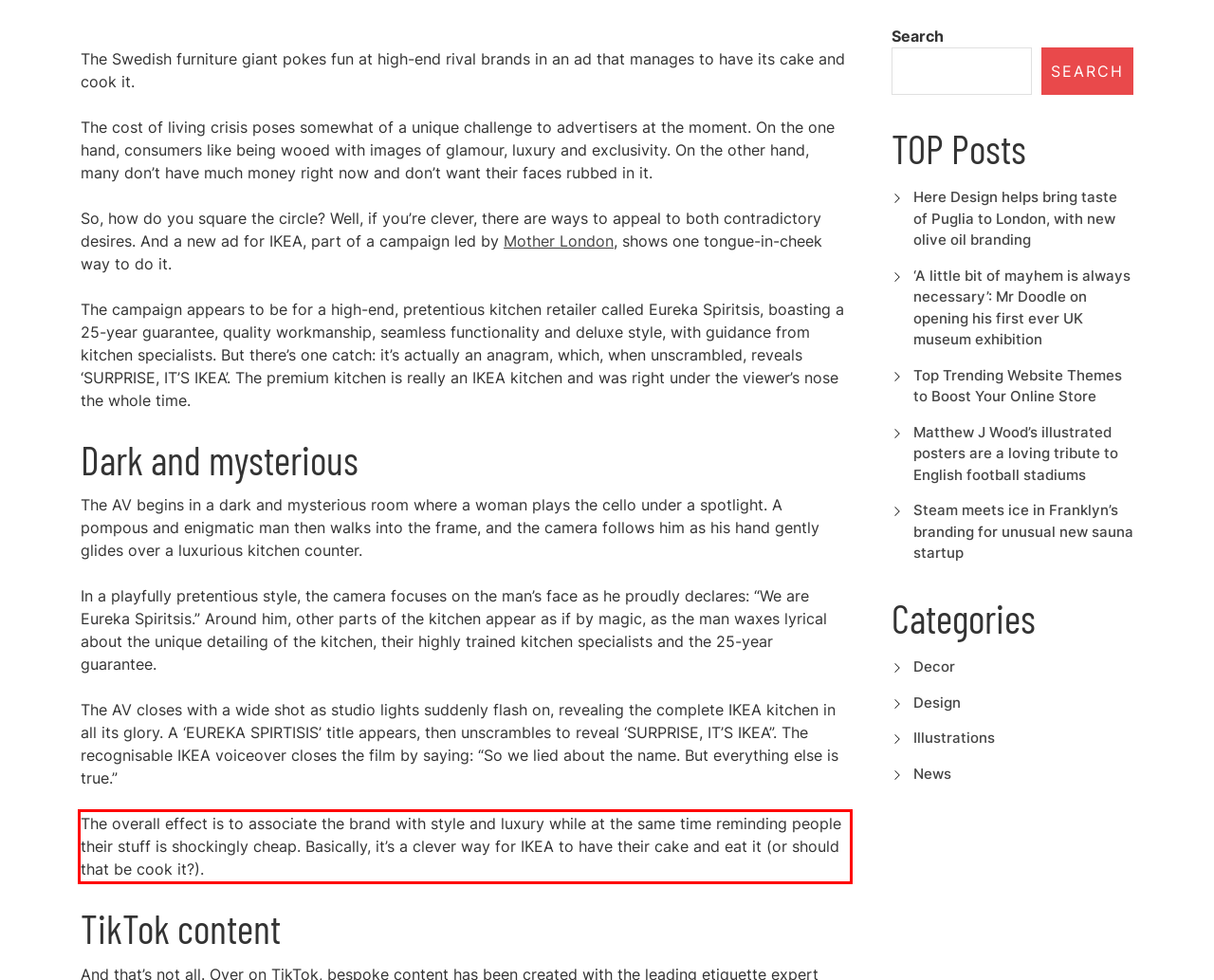You are given a screenshot showing a webpage with a red bounding box. Perform OCR to capture the text within the red bounding box.

The overall effect is to associate the brand with style and luxury while at the same time reminding people their stuff is shockingly cheap. Basically, it’s a clever way for IKEA to have their cake and eat it (or should that be cook it?).